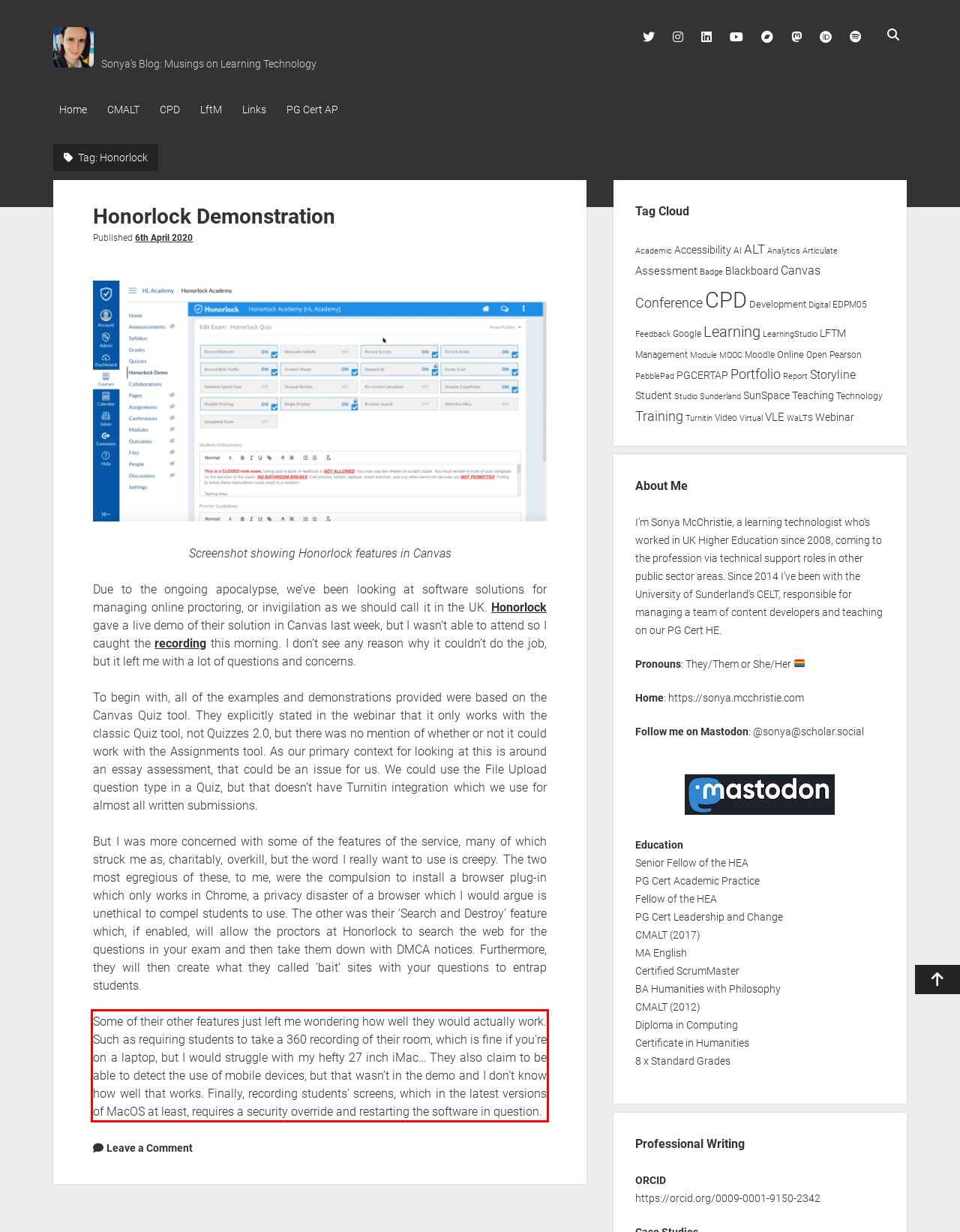Look at the webpage screenshot and recognize the text inside the red bounding box.

Some of their other features just left me wondering how well they would actually work. Such as requiring students to take a 360 recording of their room, which is fine if you’re on a laptop, but I would struggle with my hefty 27 inch iMac… They also claim to be able to detect the use of mobile devices, but that wasn’t in the demo and I don’t know how well that works. Finally, recording students’ screens, which in the latest versions of MacOS at least, requires a security override and restarting the software in question.